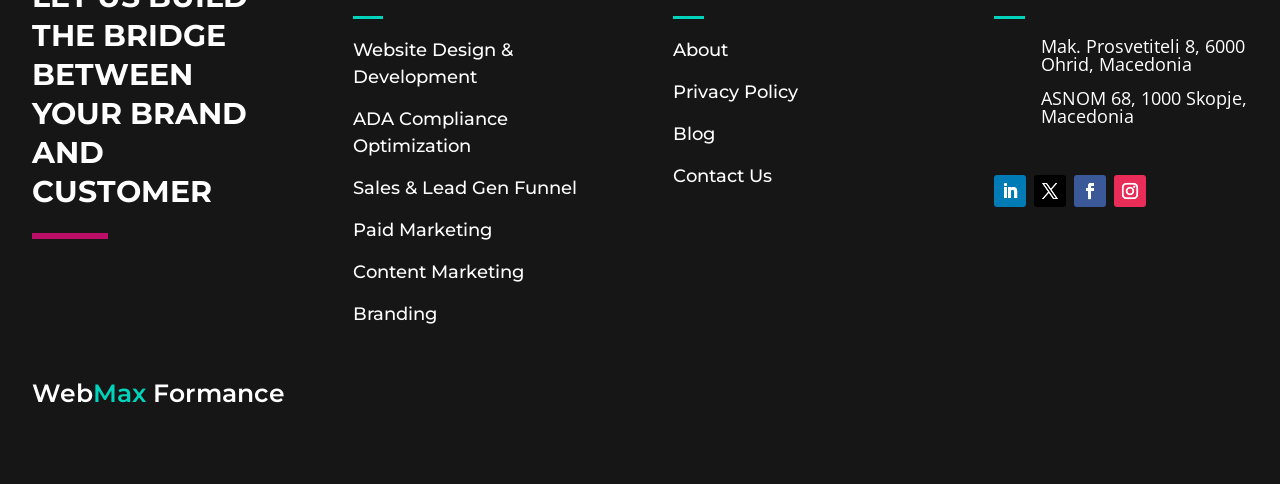Specify the bounding box coordinates of the area to click in order to follow the given instruction: "Read Blog."

[0.526, 0.255, 0.559, 0.3]